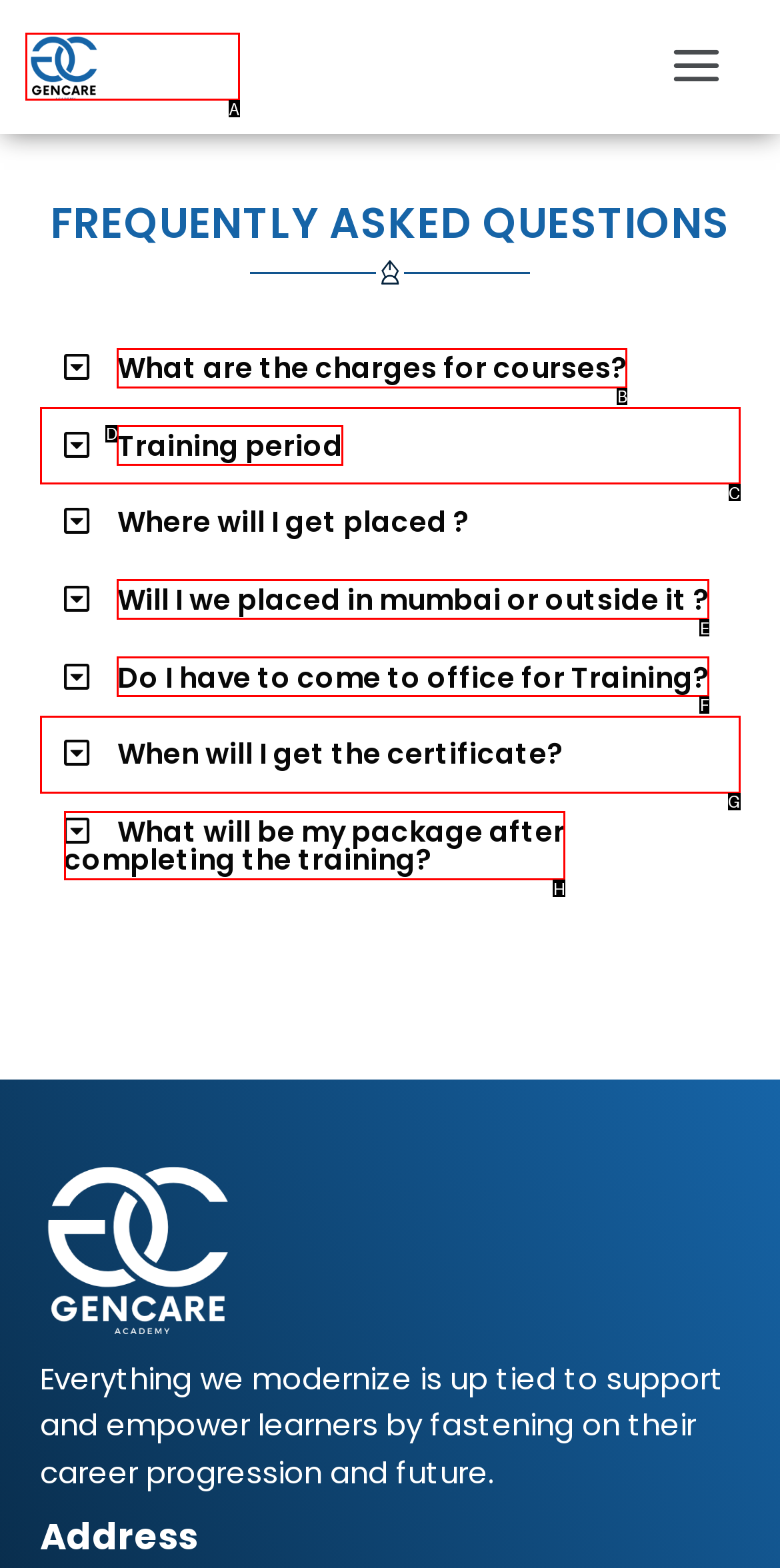Choose the HTML element that should be clicked to accomplish the task: Click the Gencare Academy Logo. Answer with the letter of the chosen option.

A